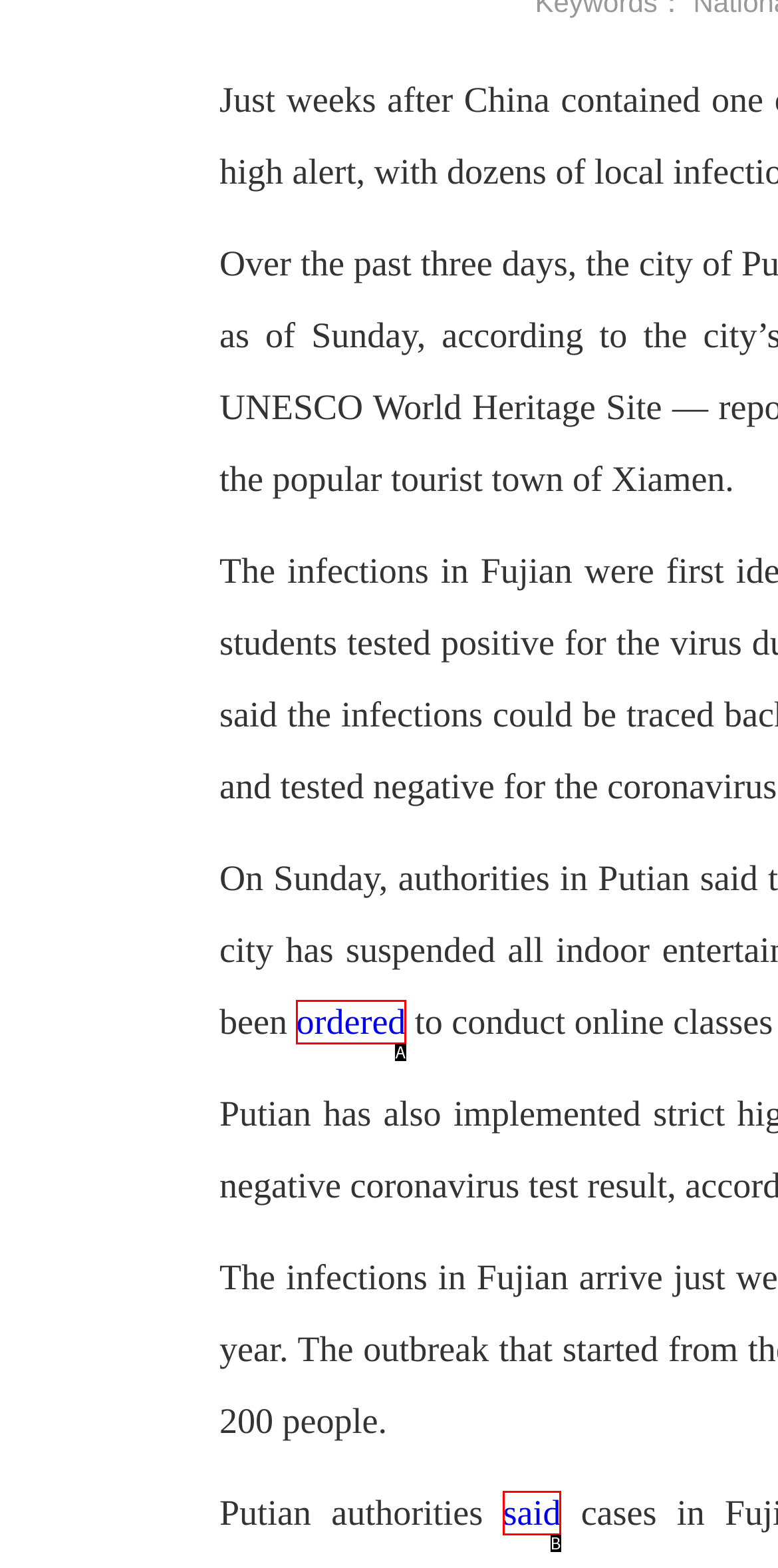Tell me which one HTML element best matches the description: said
Answer with the option's letter from the given choices directly.

B